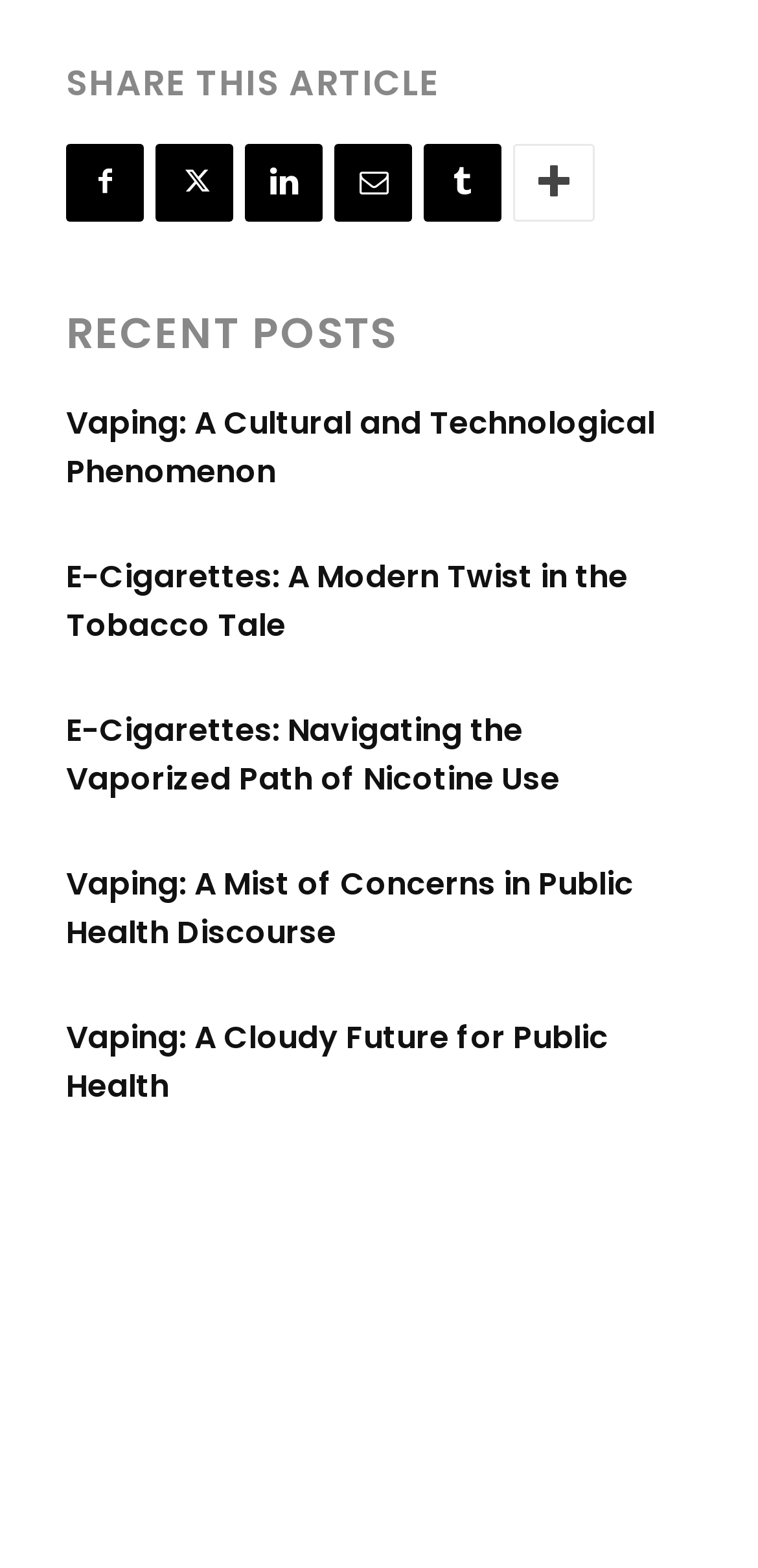Bounding box coordinates are specified in the format (top-left x, top-left y, bottom-right x, bottom-right y). All values are floating point numbers bounded between 0 and 1. Please provide the bounding box coordinate of the region this sentence describes: Linkedin

[0.323, 0.092, 0.426, 0.141]